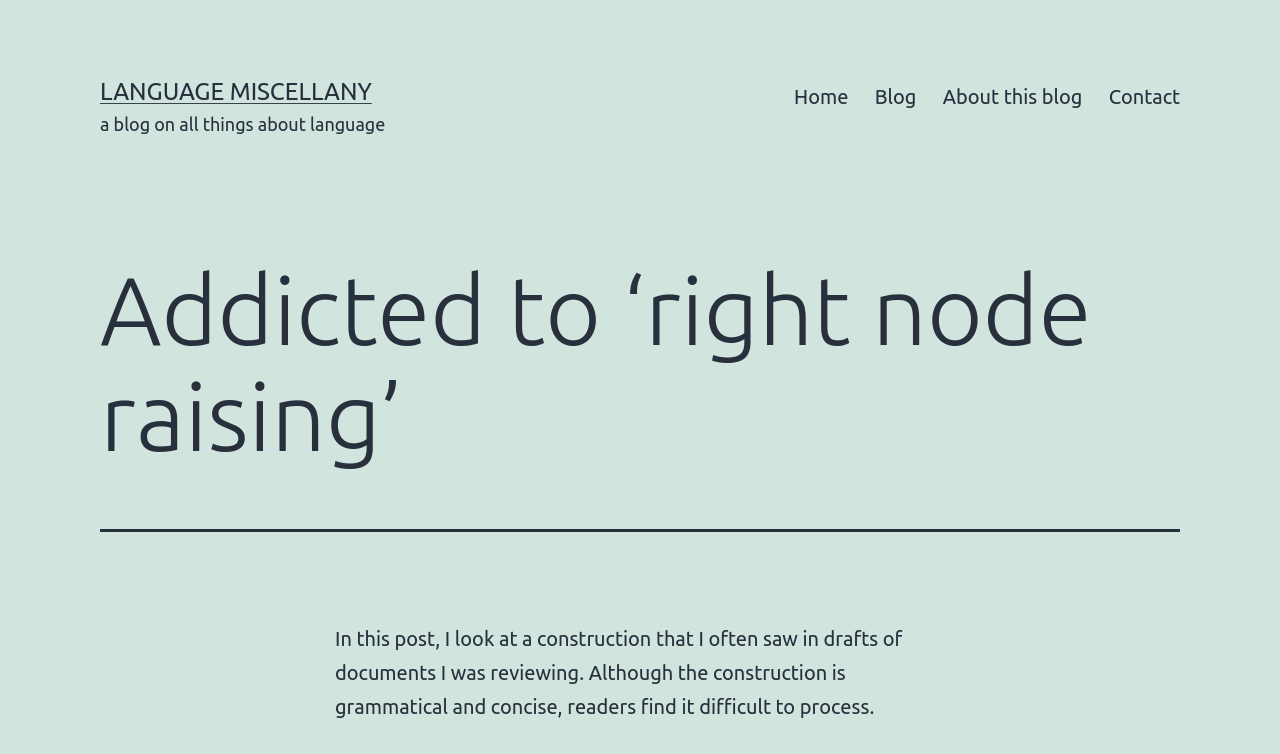Please answer the following question using a single word or phrase: 
What is the topic of the current post?

right node raising